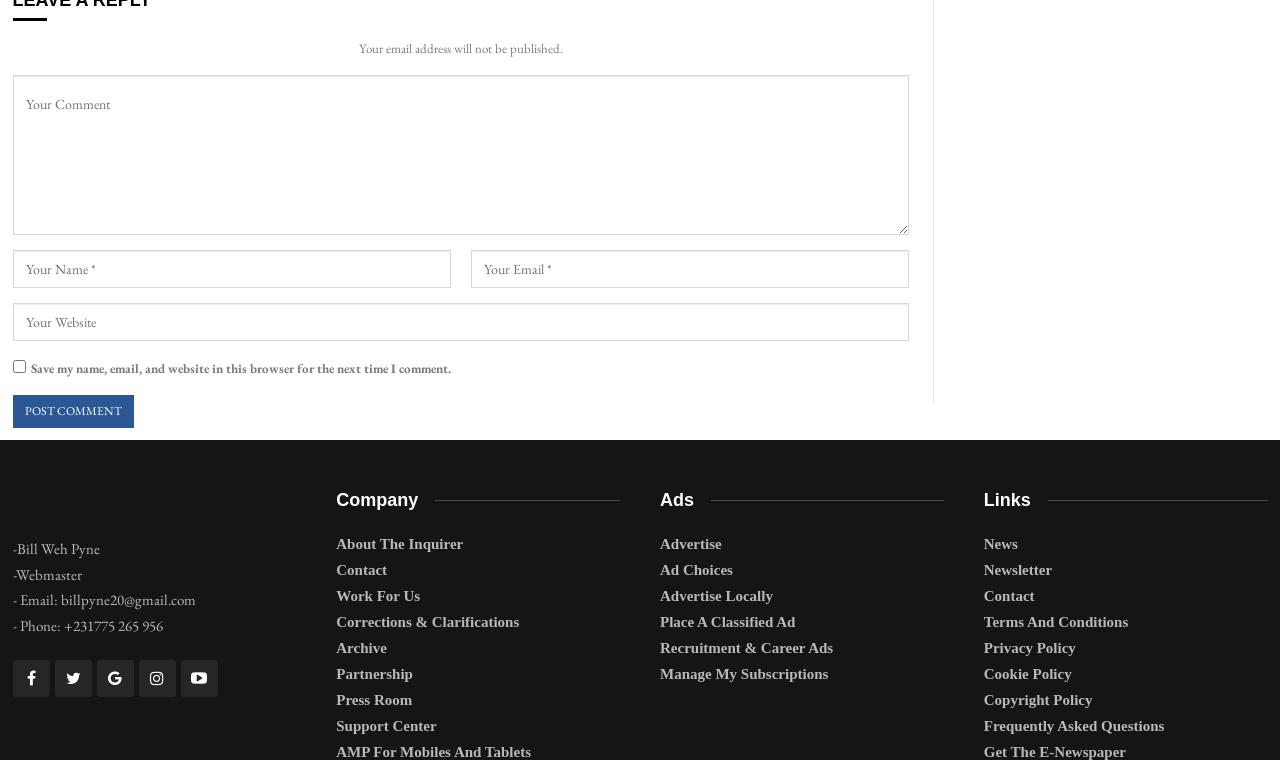What is the phone number mentioned in the footer?
Carefully analyze the image and provide a thorough answer to the question.

In the footer section, there is a static text element labeled '- Phone: +231775 265 956', which provides the phone number.